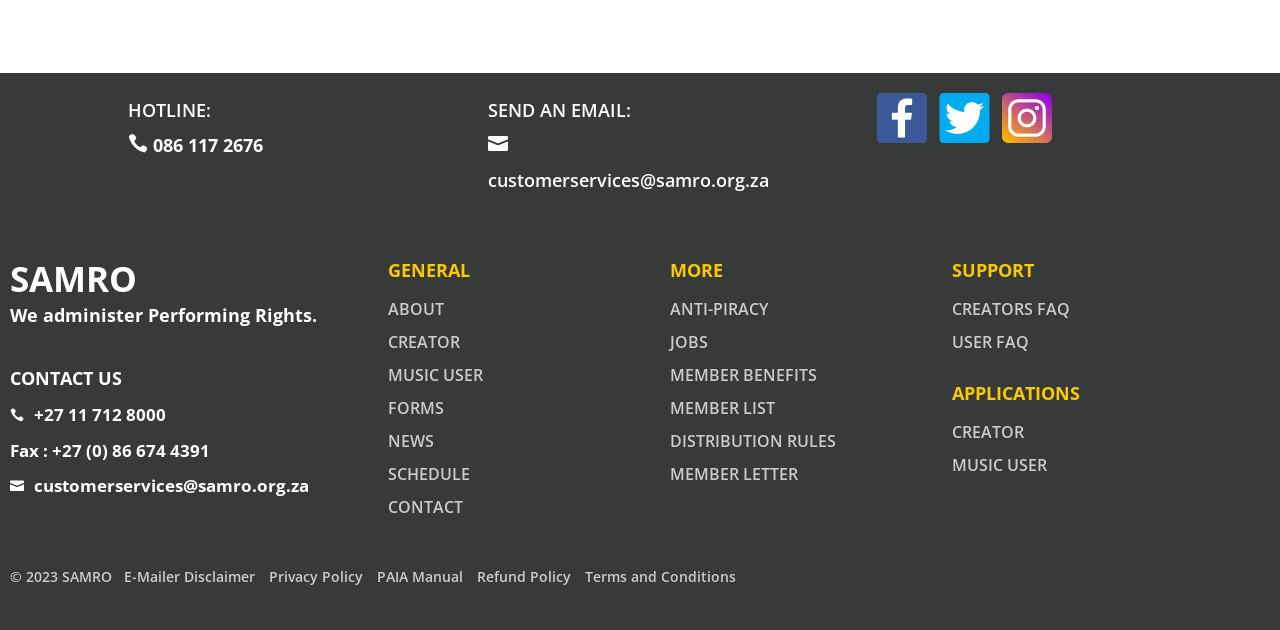Please specify the bounding box coordinates of the area that should be clicked to accomplish the following instruction: "Click the 'CONTACT US' heading". The coordinates should consist of four float numbers between 0 and 1, i.e., [left, top, right, bottom].

[0.008, 0.586, 0.248, 0.631]